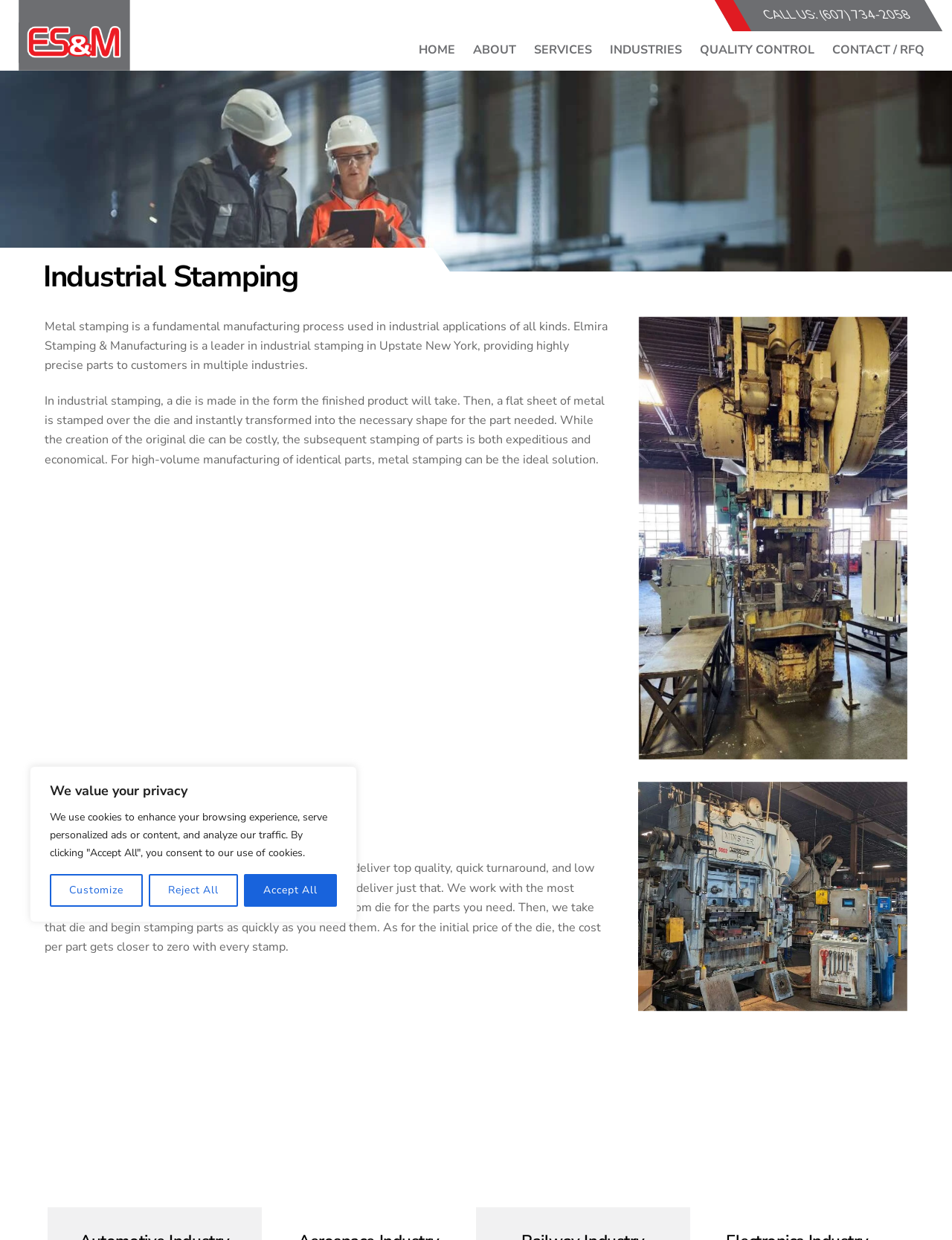How many industries are served?
Using the image as a reference, deliver a detailed and thorough answer to the question.

I found the number of industries served by reading the text content of the webpage. The static text 'providing highly precise parts to customers in multiple industries' suggests that the company serves multiple industries.